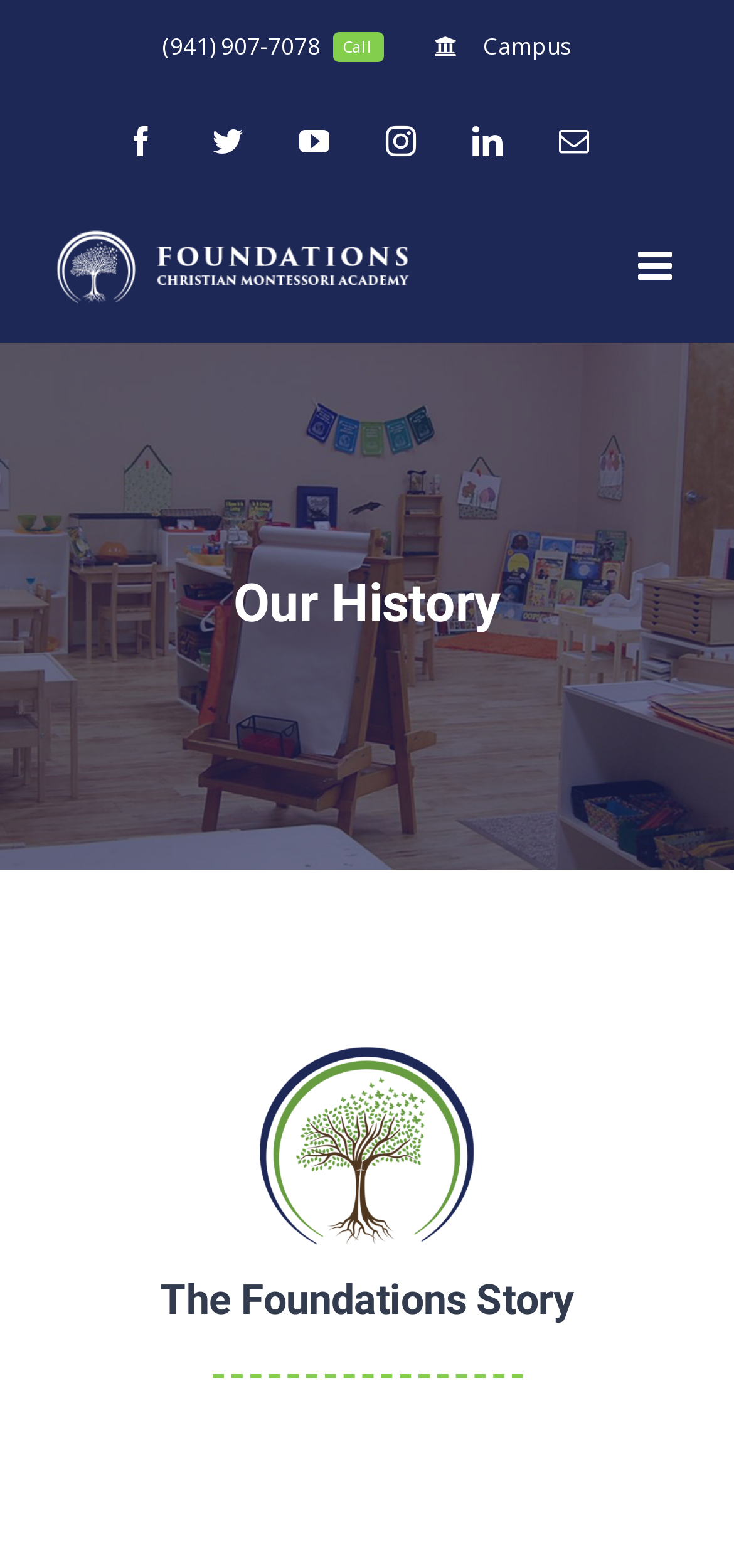Identify the bounding box coordinates for the element that needs to be clicked to fulfill this instruction: "Toggle mobile menu". Provide the coordinates in the format of four float numbers between 0 and 1: [left, top, right, bottom].

[0.869, 0.157, 0.923, 0.182]